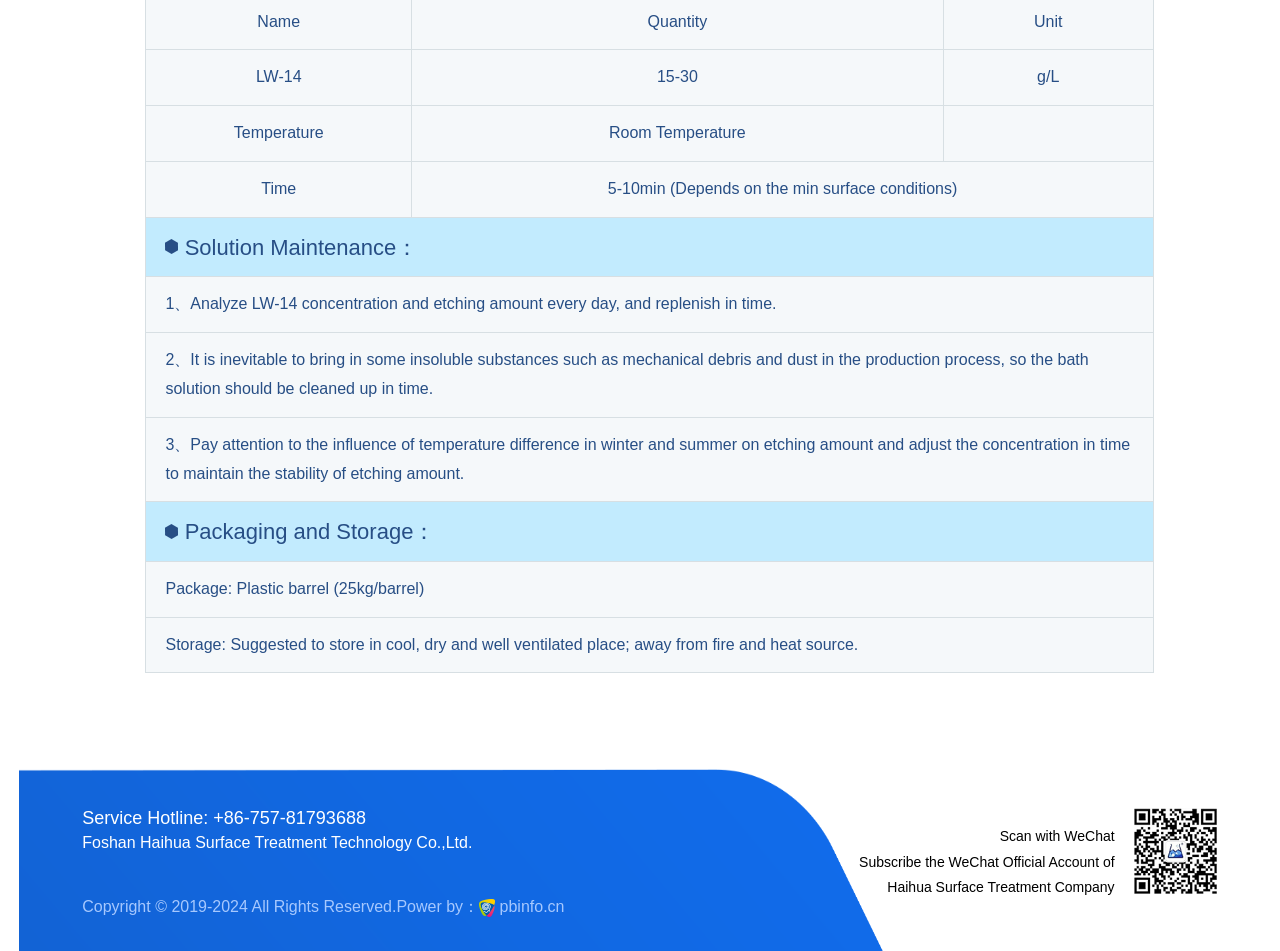What is the company's service hotline?
Please provide a detailed and thorough answer to the question.

I found the answer in the 'Service Hotline' section, where the phone number +86-757-81793688 is provided.